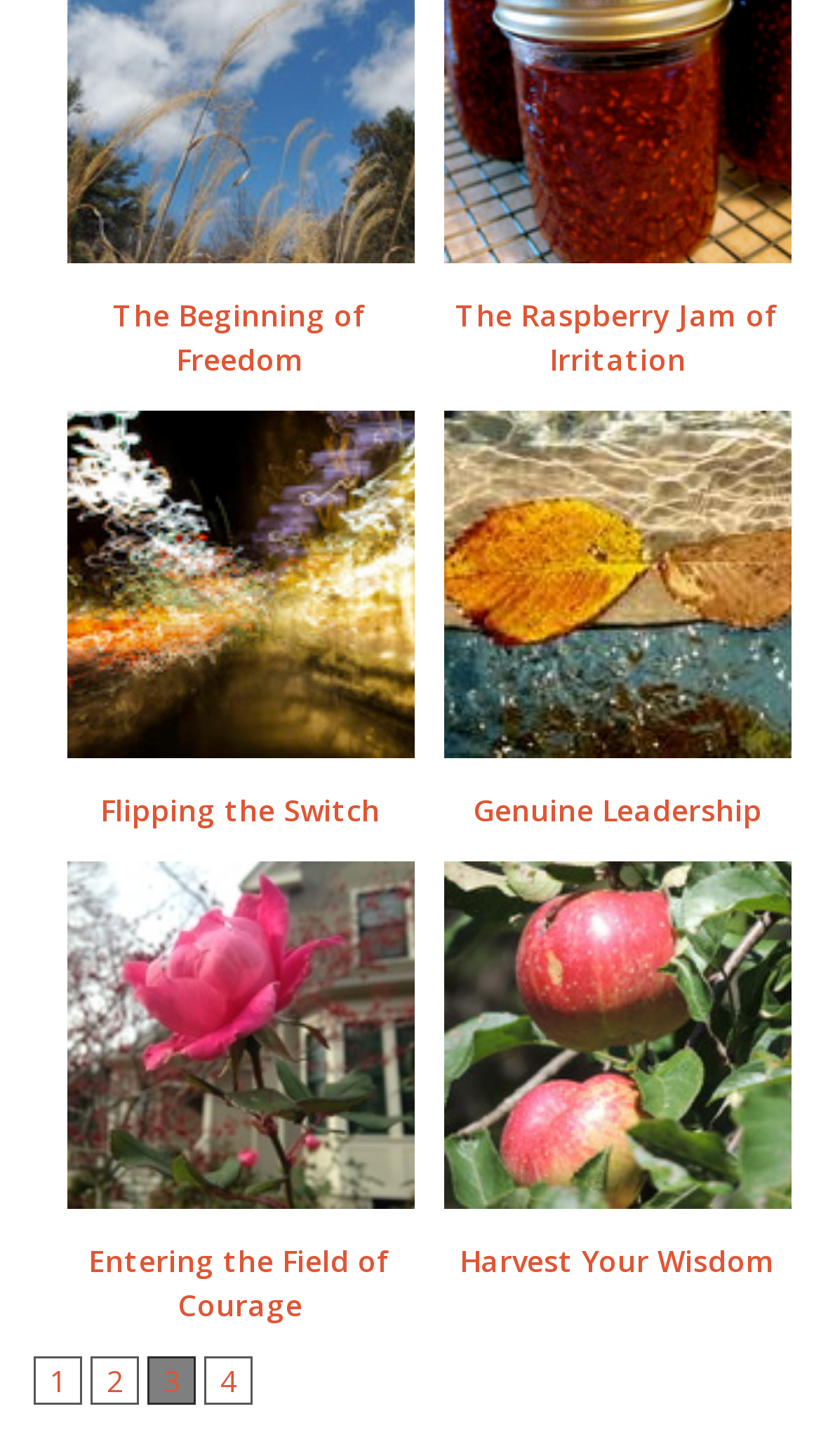Pinpoint the bounding box coordinates of the clickable area necessary to execute the following instruction: "visit Entering the Field of Courage". The coordinates should be given as four float numbers between 0 and 1, namely [left, top, right, bottom].

[0.081, 0.591, 0.504, 0.83]